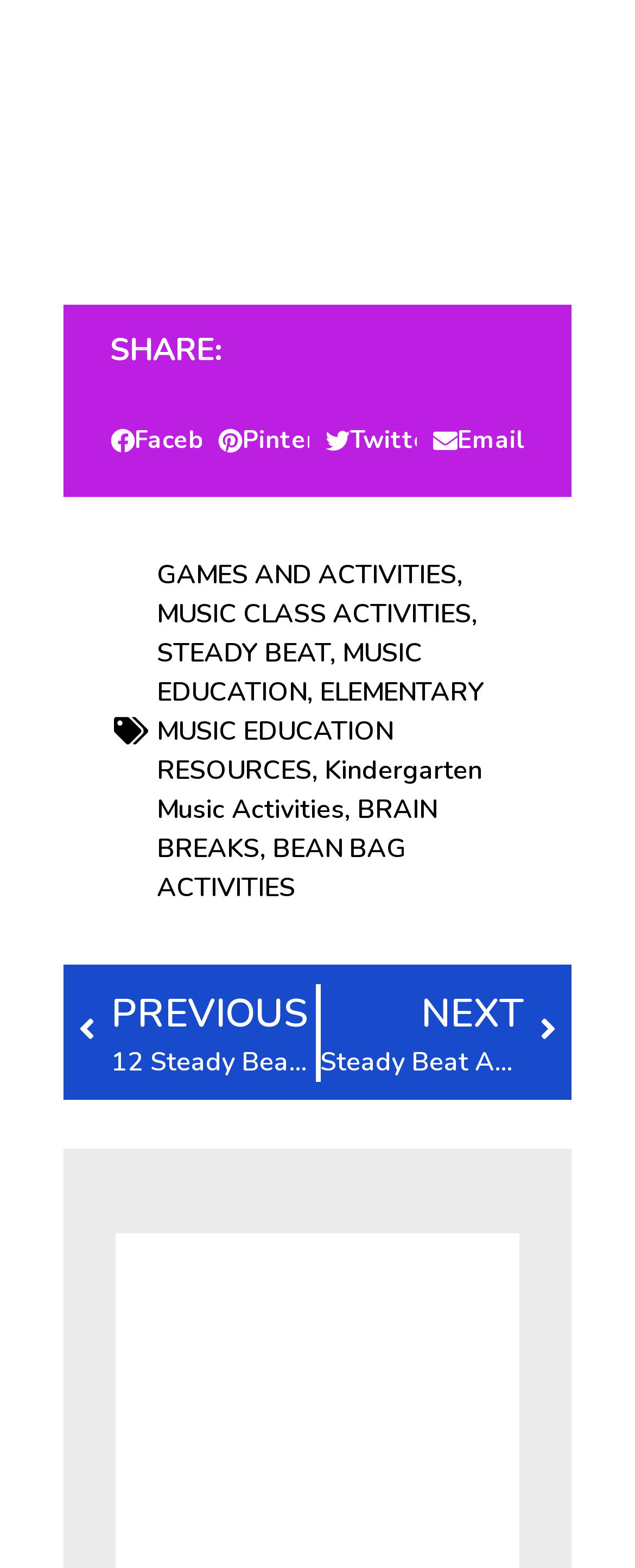Answer the question with a brief word or phrase:
What is the topic of the webpage?

Steady beat activities